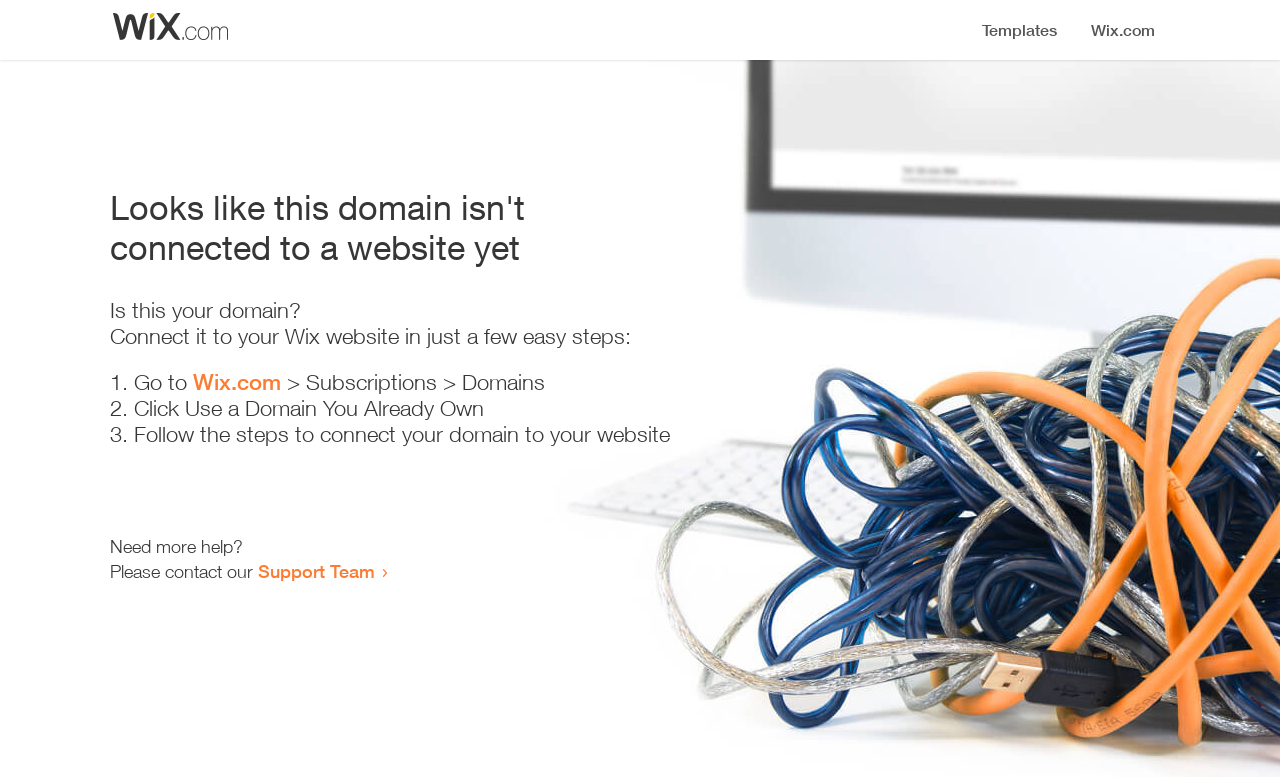How many steps are required to connect the domain?
Provide a detailed and extensive answer to the question.

The webpage provides a list of instructions to connect the domain, which consists of three steps, marked by list markers '1.', '2.', and '3.'.